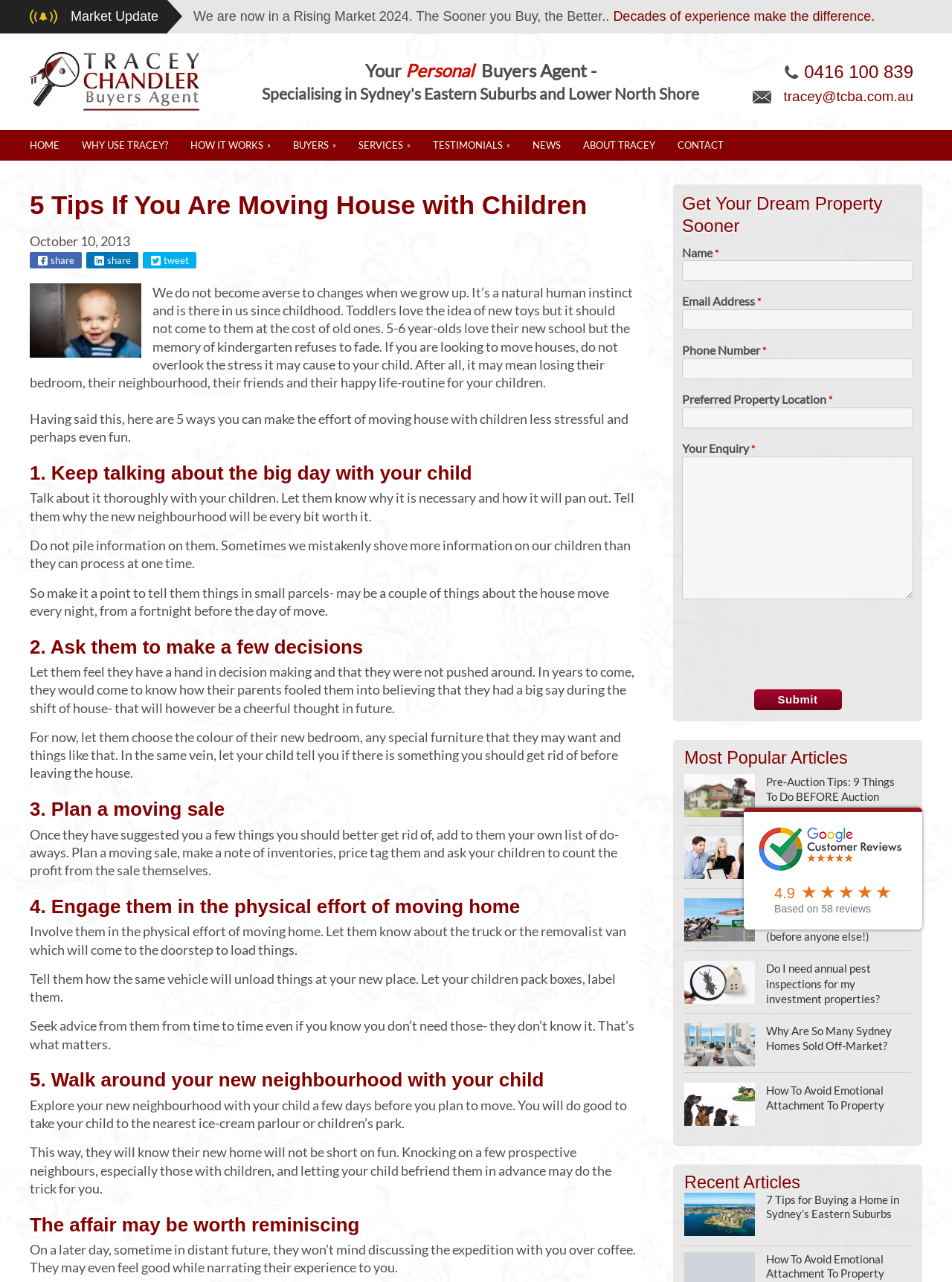Point out the bounding box coordinates of the section to click in order to follow this instruction: "Click the 'HOME' link".

[0.022, 0.102, 0.074, 0.125]